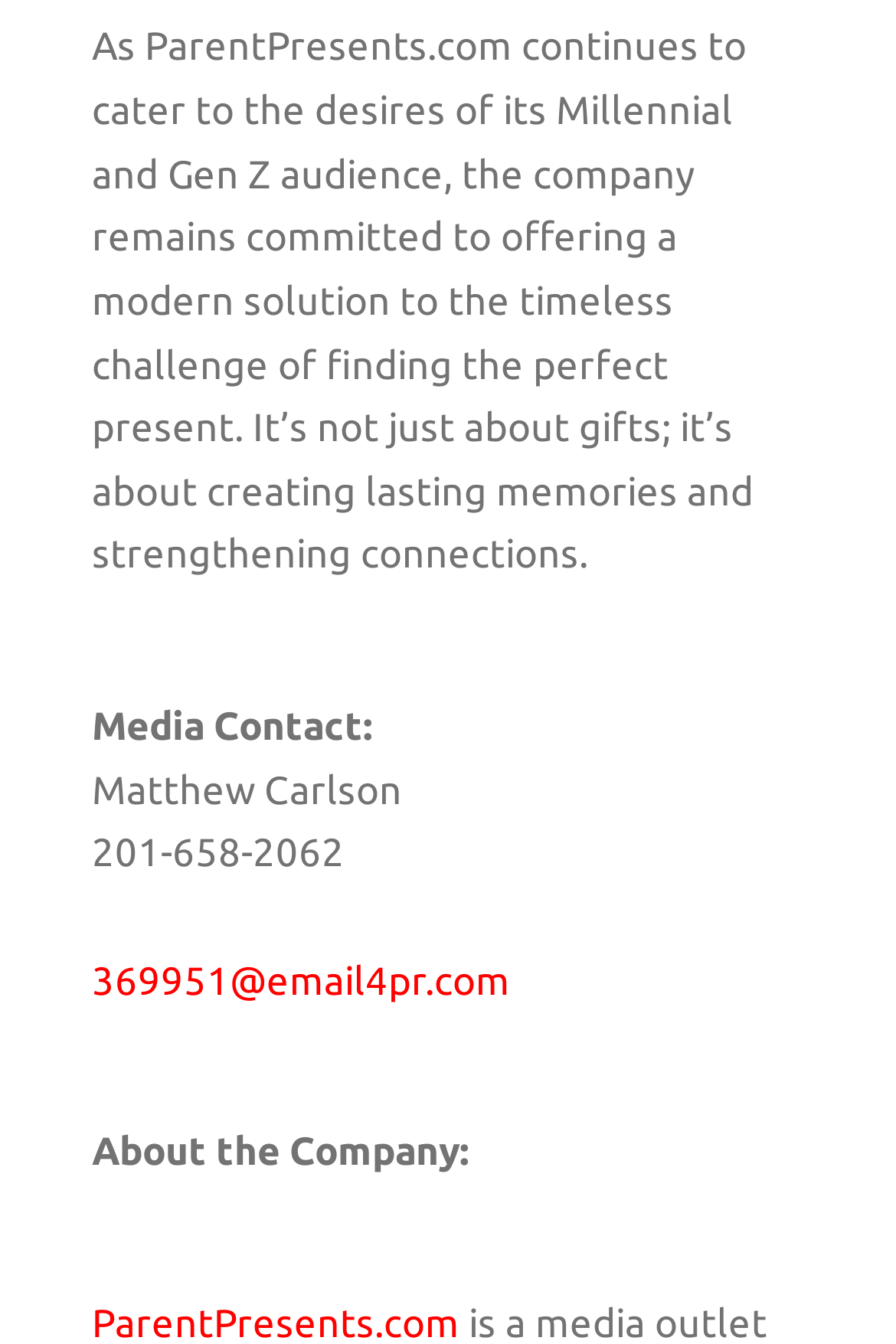Please respond in a single word or phrase: 
Who is the media contact?

Matthew Carlson